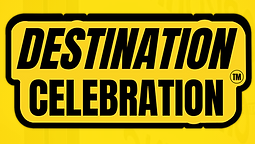Generate a comprehensive description of the image.

The image features the logo for "DESTINATION CELEBRATION," prominently displayed against a vibrant yellow background. The text is bold and graphic, emphasizing the celebratory theme of the brand. The logo's strong typography and distinct design are intended to capture attention and evoke a sense of excitement and joy, aligning with the celebratory nature of the event or product it represents. The trademark symbol (™) indicates that this is a registered trademark, reinforcing the brand identity associated with the logo. This striking visual is ideal for promotional materials and branding efforts aimed at drawing in audiences looking for an engaging destination or celebration experience.